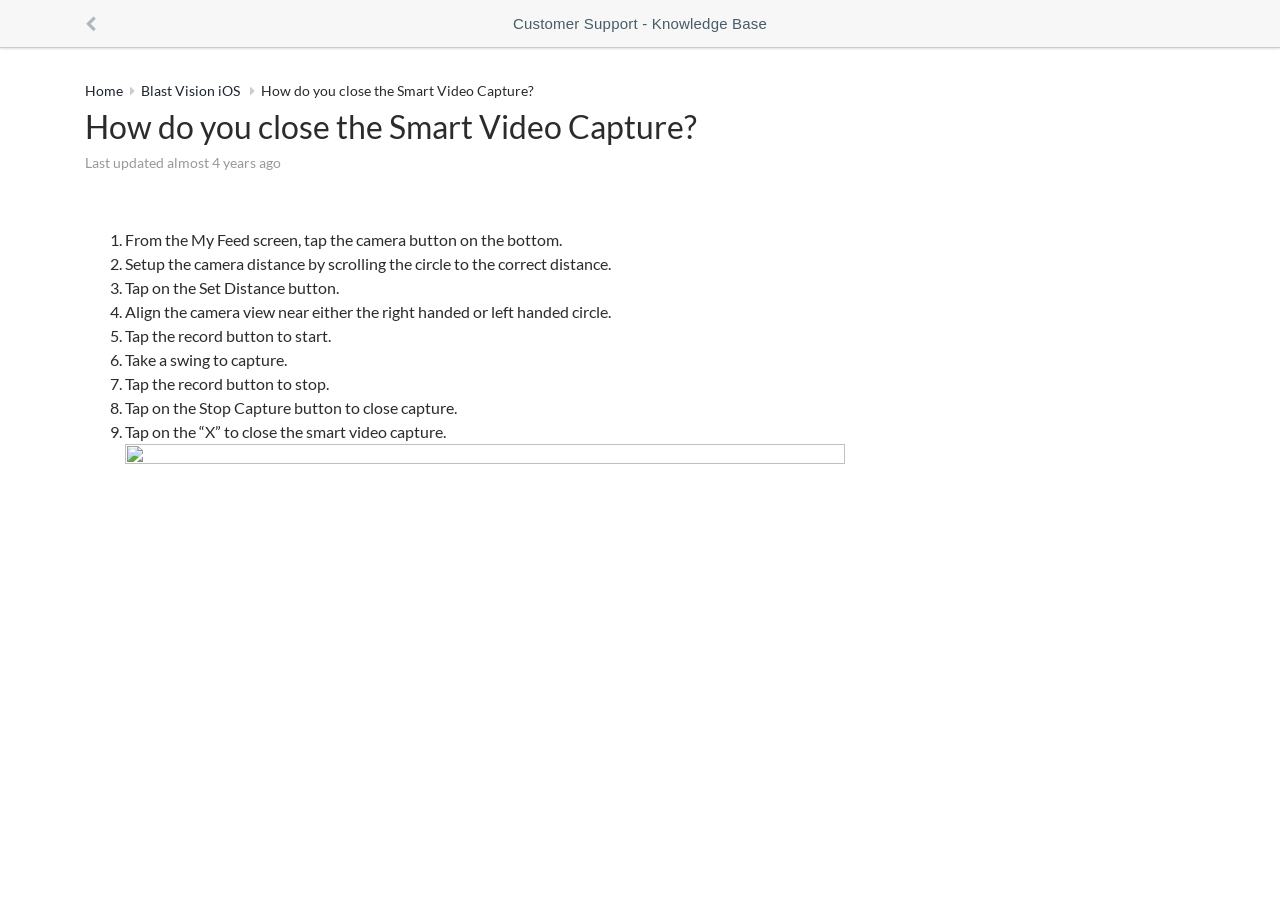Please determine the bounding box coordinates for the UI element described as: "Customer Support - Knowledge Base".

[0.401, 0.017, 0.599, 0.036]